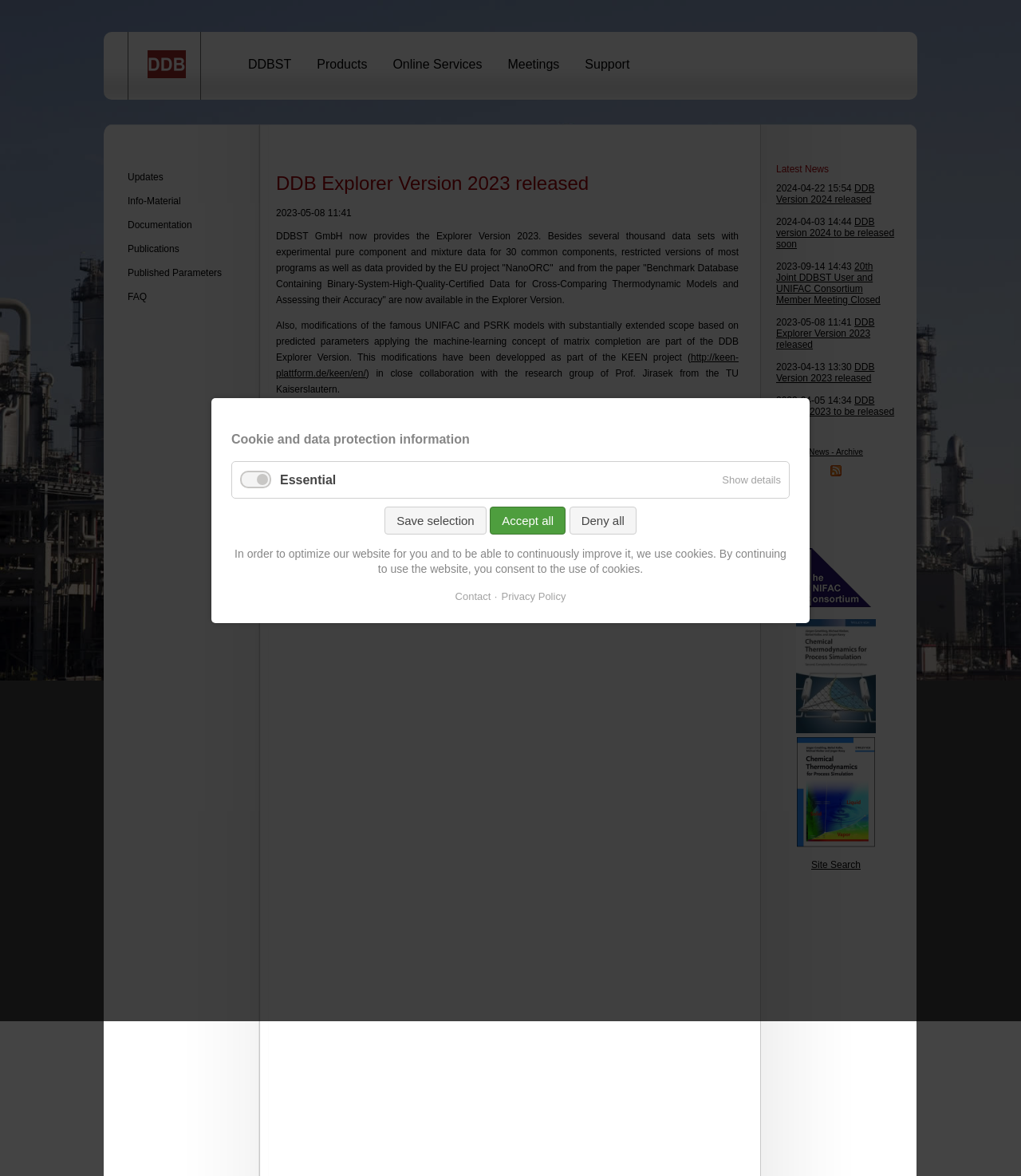Identify the bounding box coordinates of the element to click to follow this instruction: 'View the 'Latest News''. Ensure the coordinates are four float values between 0 and 1, provided as [left, top, right, bottom].

[0.76, 0.139, 0.877, 0.149]